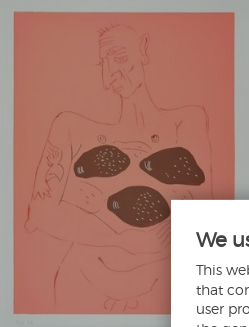Detail the scene depicted in the image with as much precision as possible.

This artwork features a striking linocut print by Jörg Immendorff, showcasing a figure with an expressive look. The figure is bare, holding large, abstract black forms that resemble oversized body parts, set against a vibrant pink background. The use of bold lines and minimalist features captures a raw, emotive quality, characteristic of Immendorff's style. This piece is part of the collection titled "Alles was Ihr von mir bekommt," which translates to "Everything you can get from me." This particular print is available for sale, reflecting the artist's distinctive approach to combining the human form with symbolic elements, inviting viewers to engage with deeper themes of identity and existence.